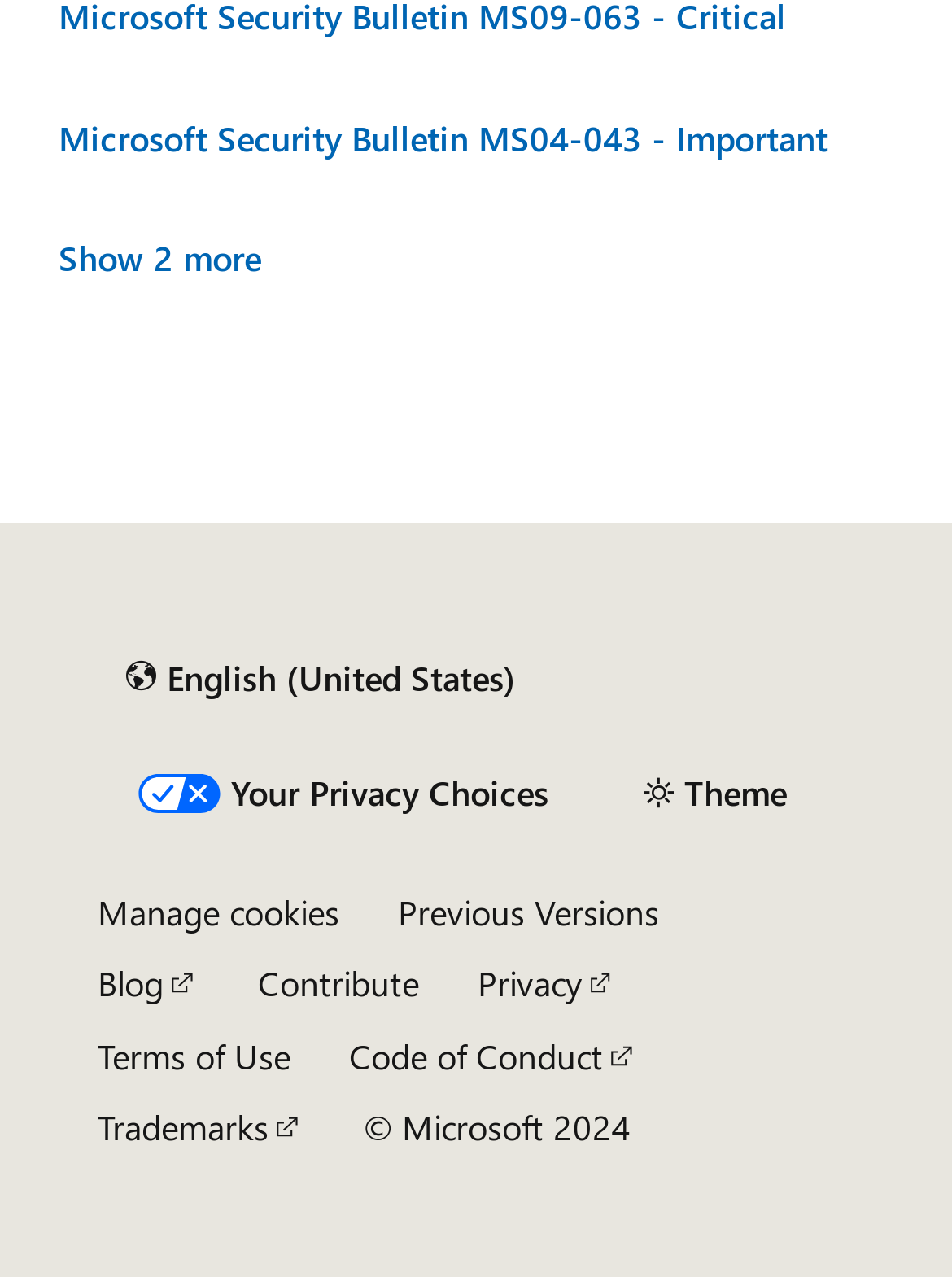Locate the bounding box coordinates of the element that should be clicked to execute the following instruction: "View California Consumer Privacy Act (CCPA) Opt-Out Icon".

[0.132, 0.606, 0.242, 0.636]